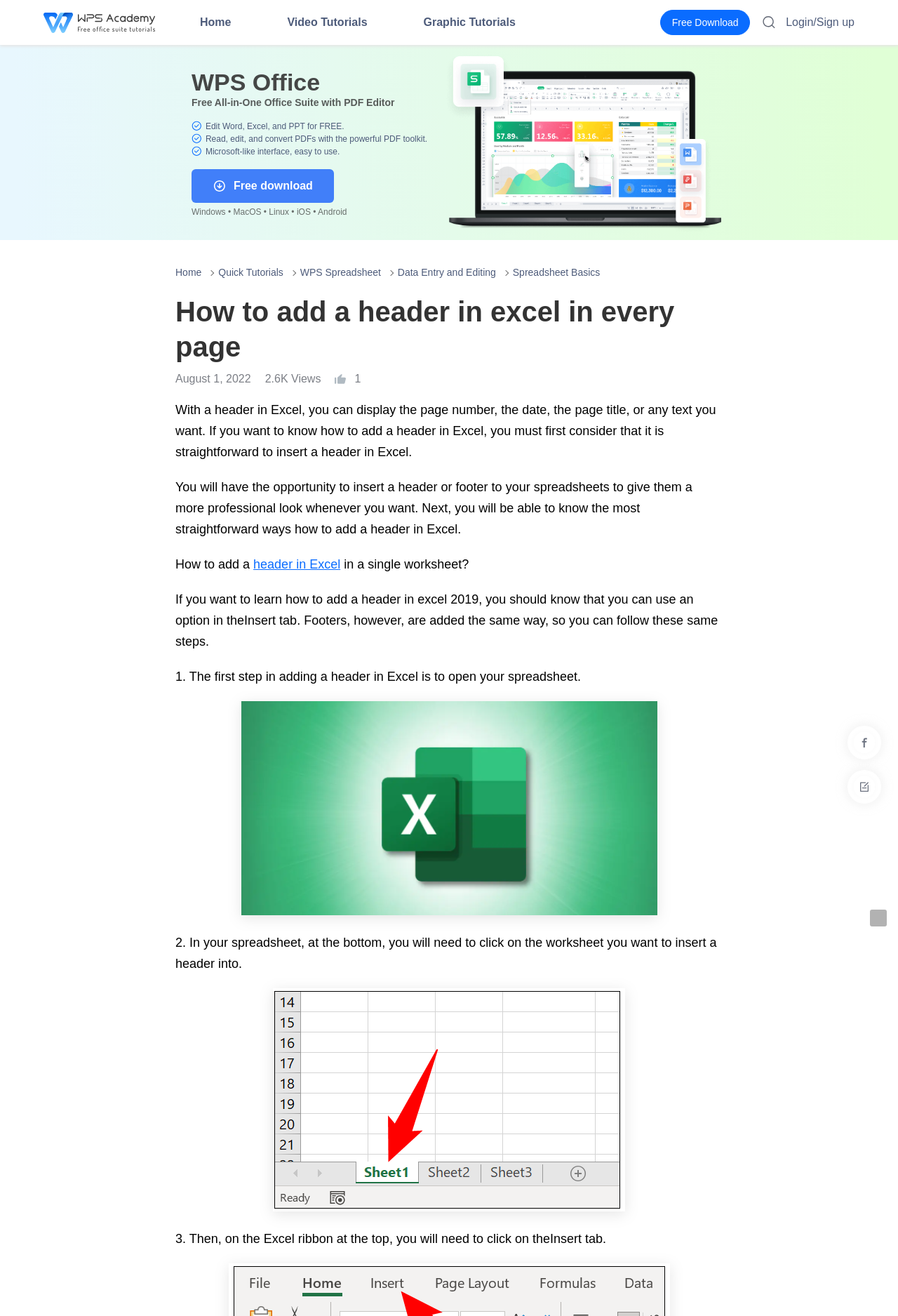Please answer the following question using a single word or phrase: 
What is the format of the date mentioned on the webpage?

Month Day, Year